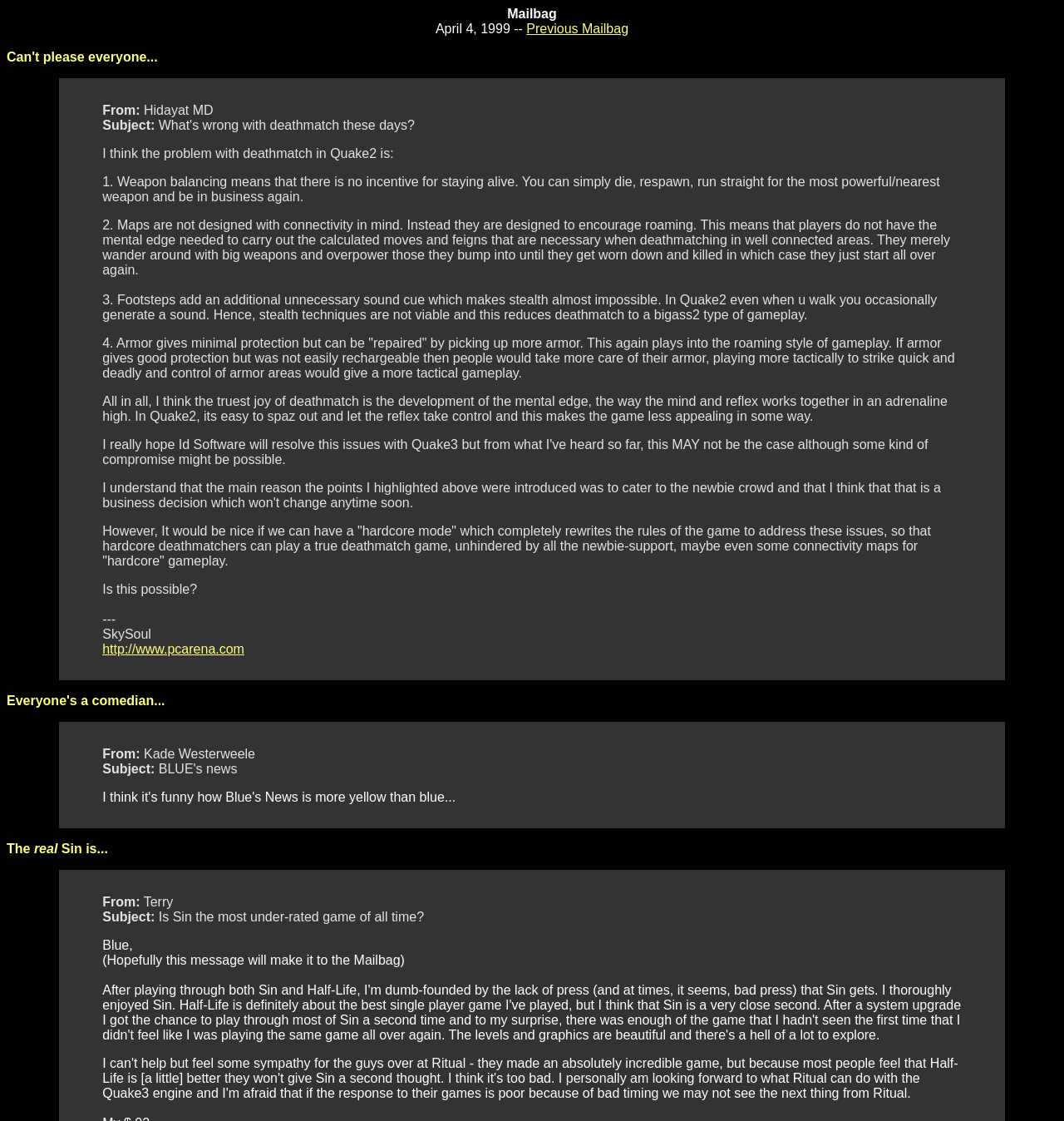Given the following UI element description: "Previous Mailbag", find the bounding box coordinates in the webpage screenshot.

[0.495, 0.019, 0.591, 0.032]